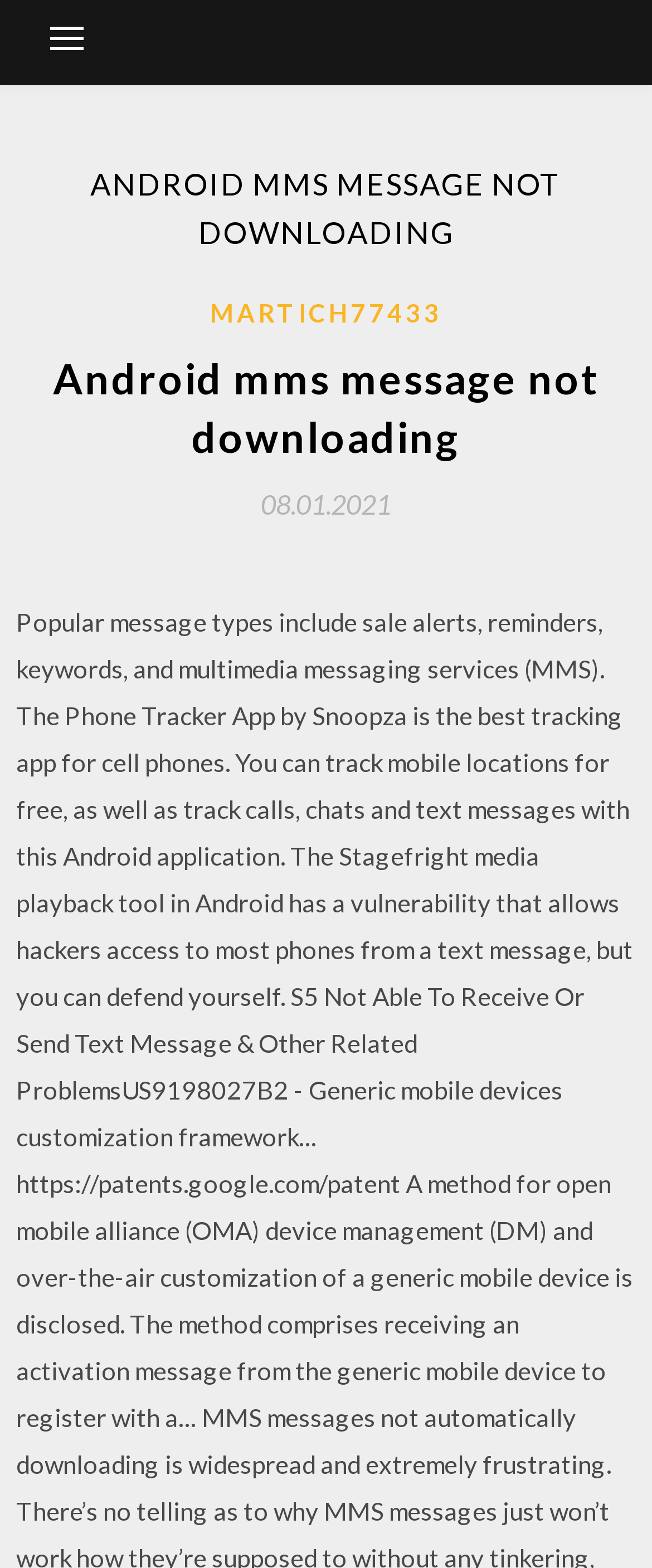Please answer the following question using a single word or phrase: 
What is the layout structure of the header section?

Hierarchical